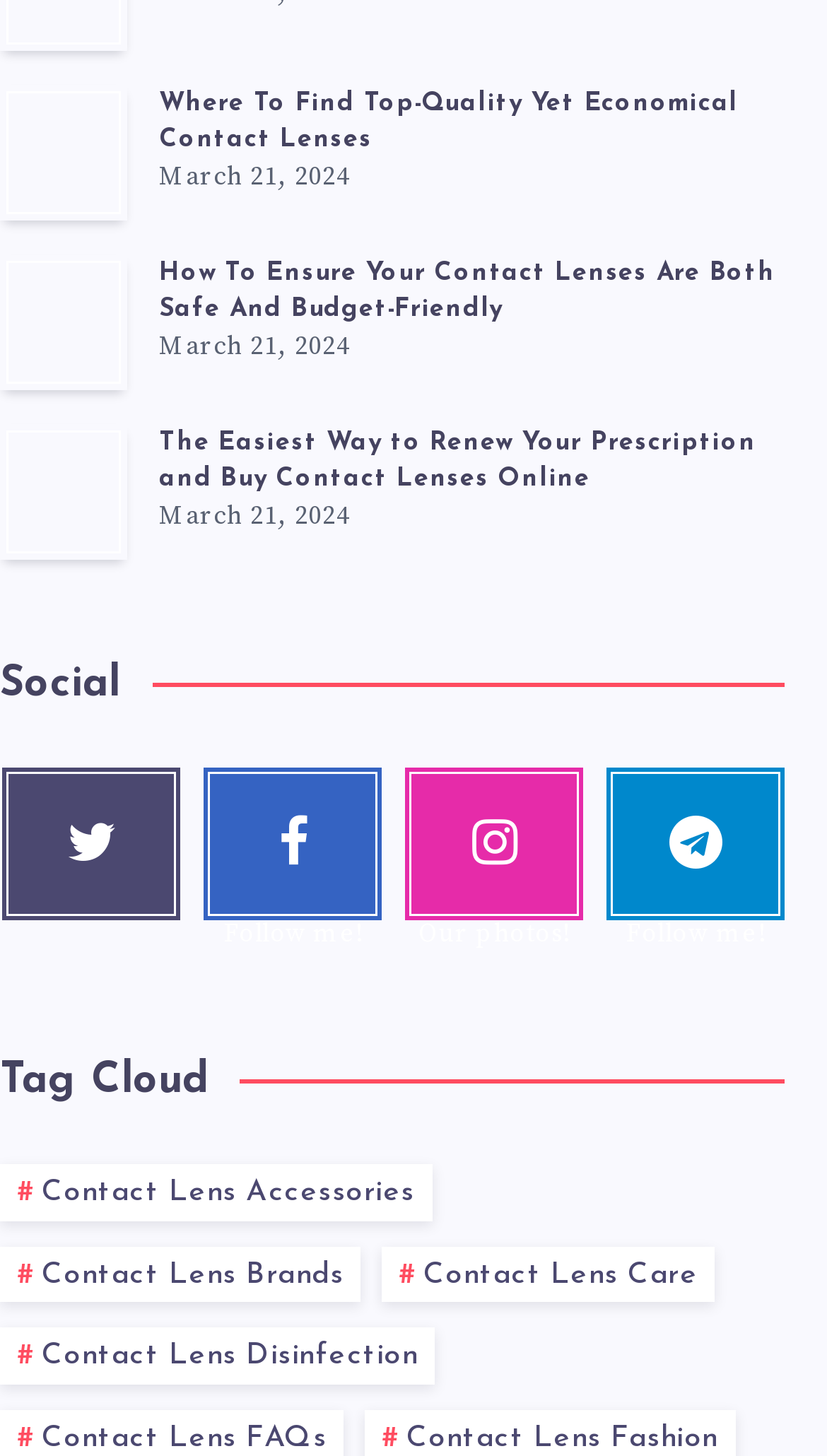Given the element description: "Contact Lens Accessories", predict the bounding box coordinates of the UI element it refers to, using four float numbers between 0 and 1, i.e., [left, top, right, bottom].

[0.0, 0.799, 0.522, 0.838]